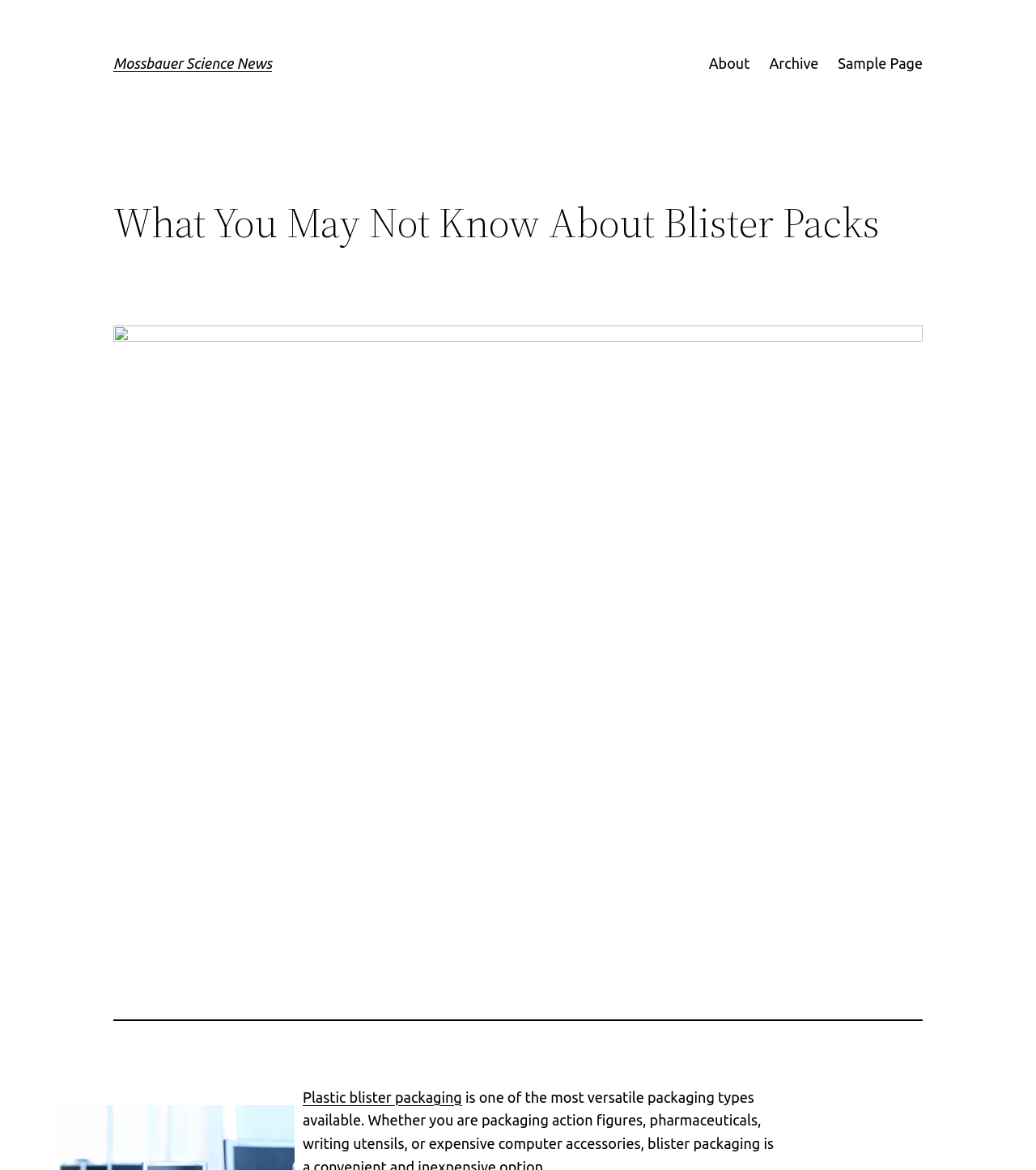What is the content type of the figure element?
Answer the question with just one word or phrase using the image.

Image